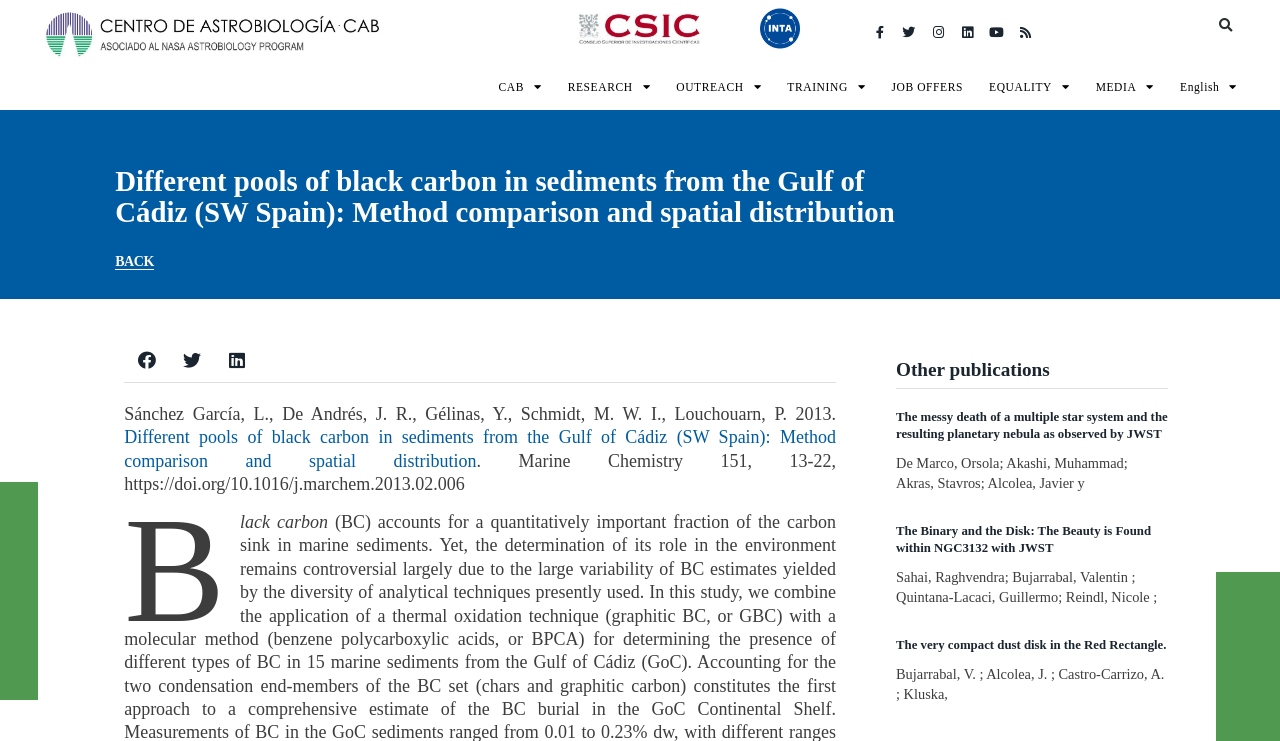Please identify the bounding box coordinates of the area that needs to be clicked to fulfill the following instruction: "Click on the 'CAB' menu."

[0.379, 0.086, 0.433, 0.149]